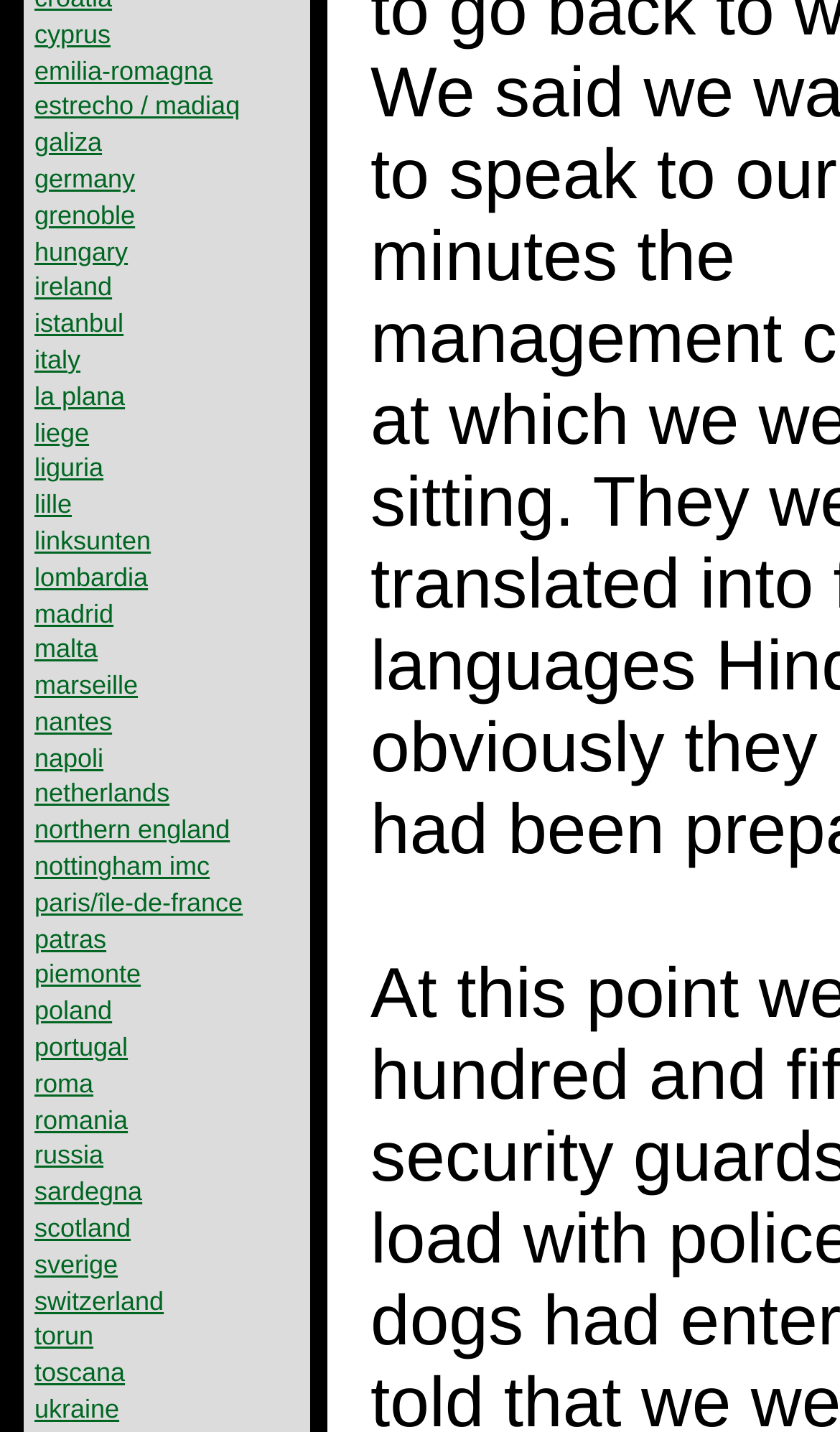Find the bounding box coordinates corresponding to the UI element with the description: "ukraine". The coordinates should be formatted as [left, top, right, bottom], with values as floats between 0 and 1.

[0.041, 0.973, 0.142, 0.995]